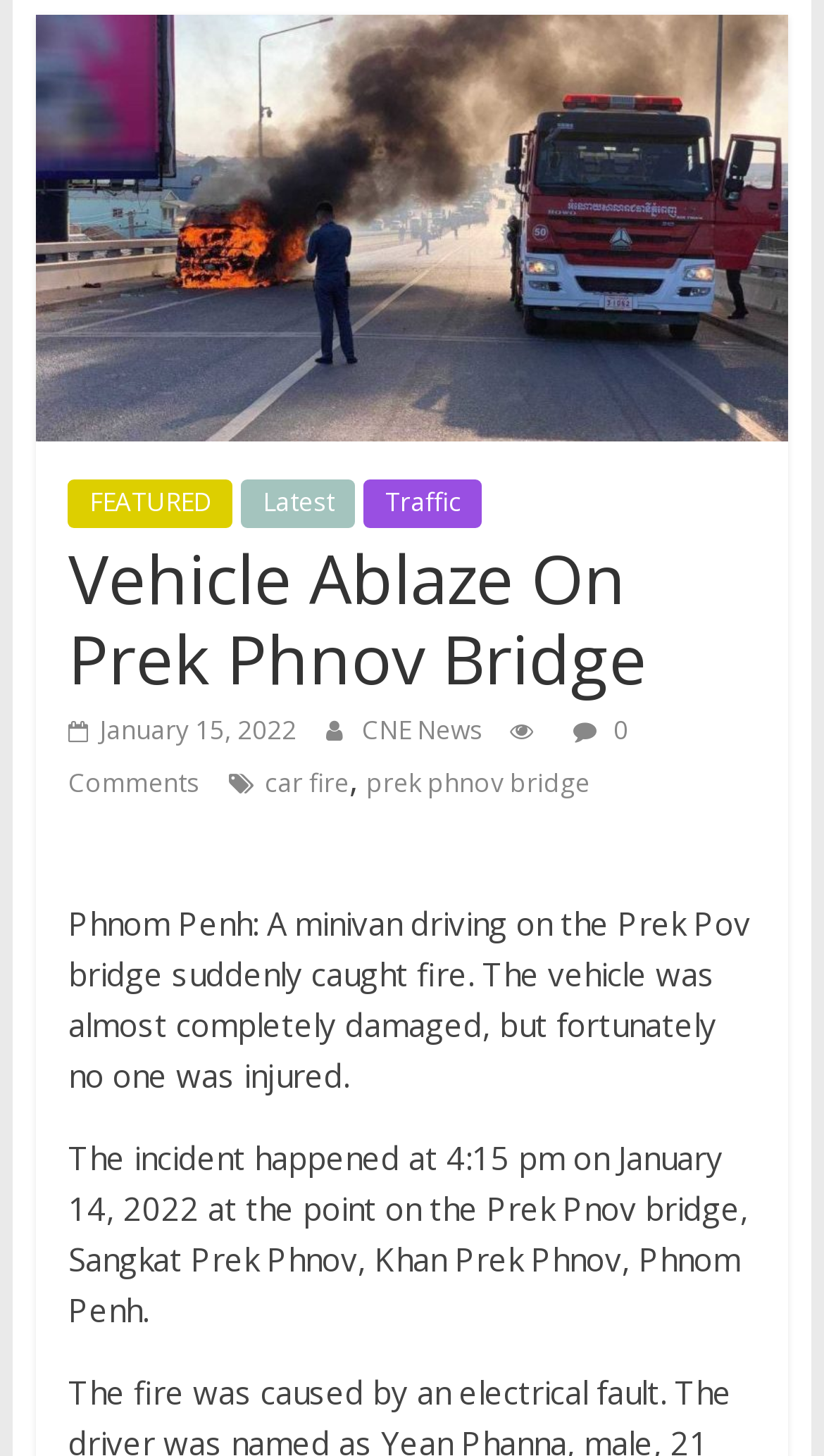Pinpoint the bounding box coordinates of the clickable area needed to execute the instruction: "Read about Vehicle Ablaze On Prek Phnov Bridge". The coordinates should be specified as four float numbers between 0 and 1, i.e., [left, top, right, bottom].

[0.083, 0.363, 0.917, 0.481]